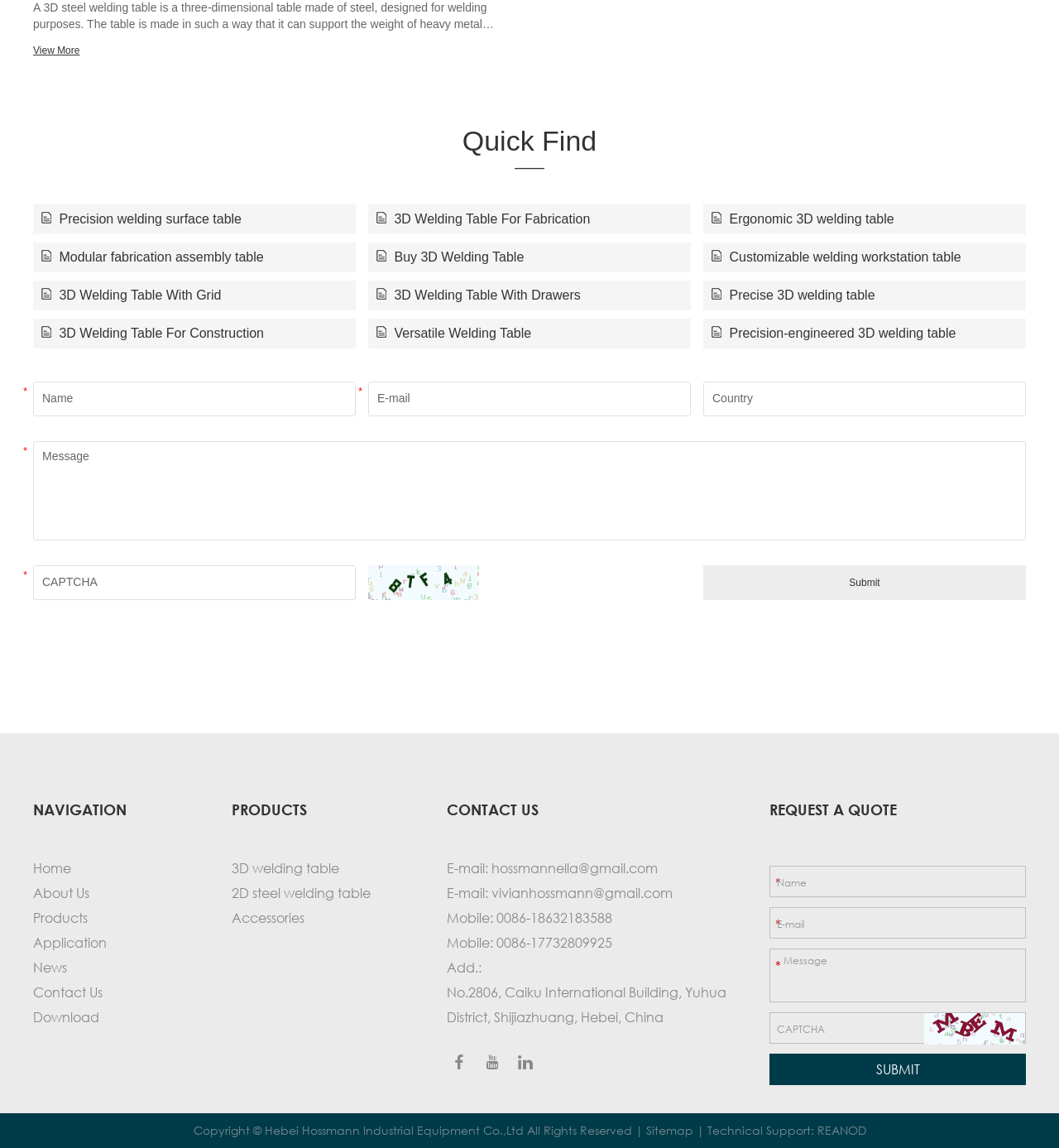Based on the description "3D Welding Table For Construction", find the bounding box of the specified UI element.

[0.039, 0.277, 0.328, 0.303]